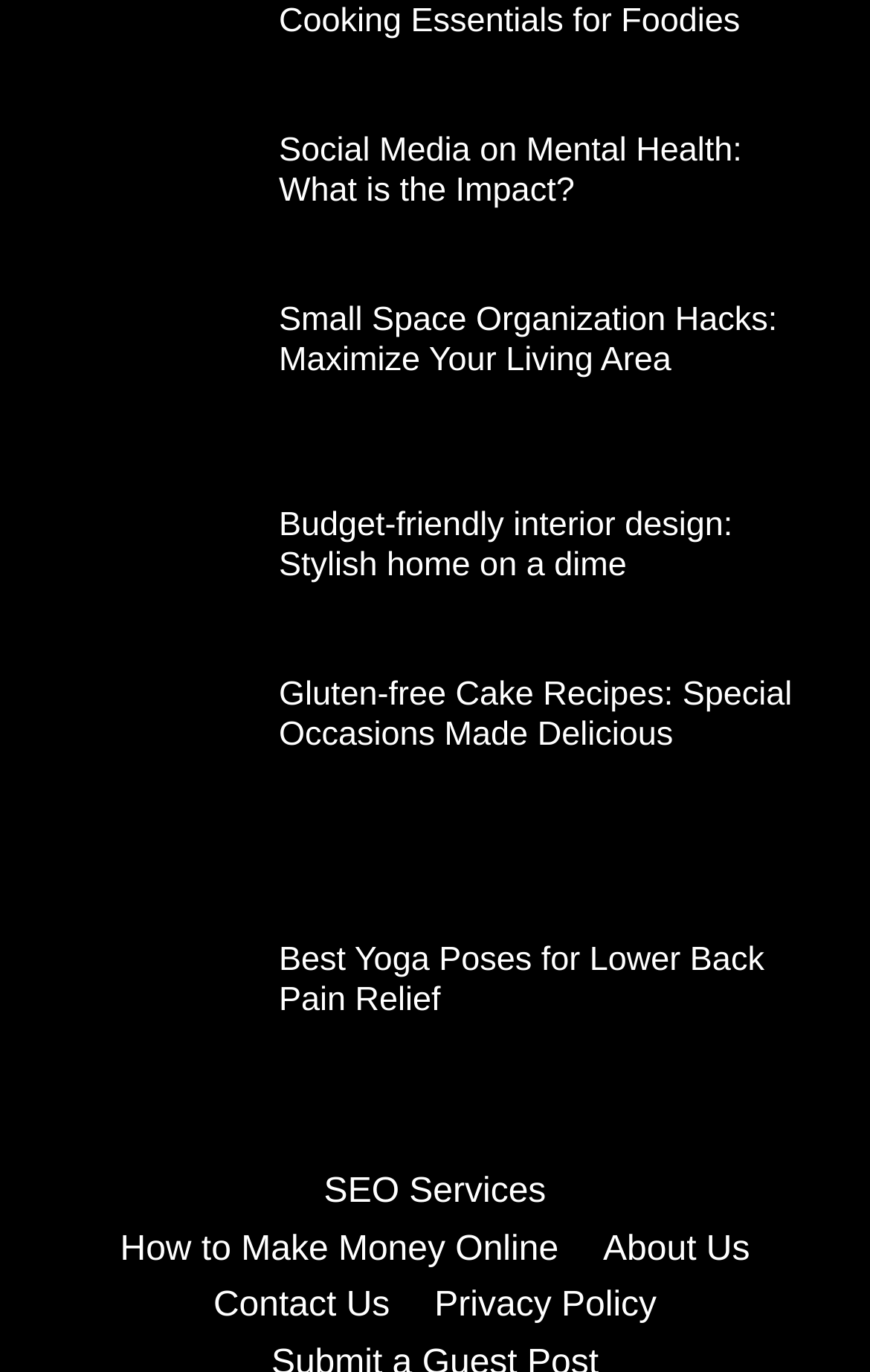Specify the bounding box coordinates of the region I need to click to perform the following instruction: "Learn about yoga poses for lower back pain relief". The coordinates must be four float numbers in the range of 0 to 1, i.e., [left, top, right, bottom].

[0.051, 0.685, 0.282, 0.796]